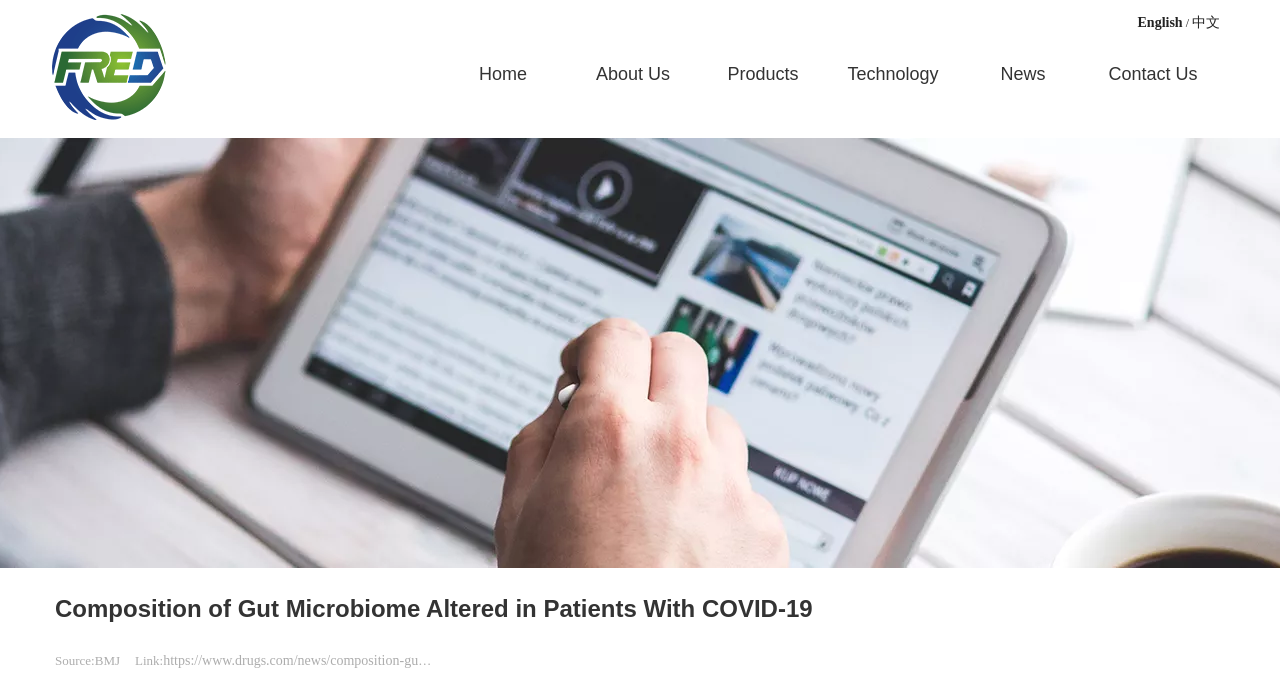Analyze the image and provide a detailed answer to the question: What is the language switcher option?

I found the language switcher option by looking at the top-right corner of the webpage, where I saw two links, 'English' and '中文', which are commonly used language options.